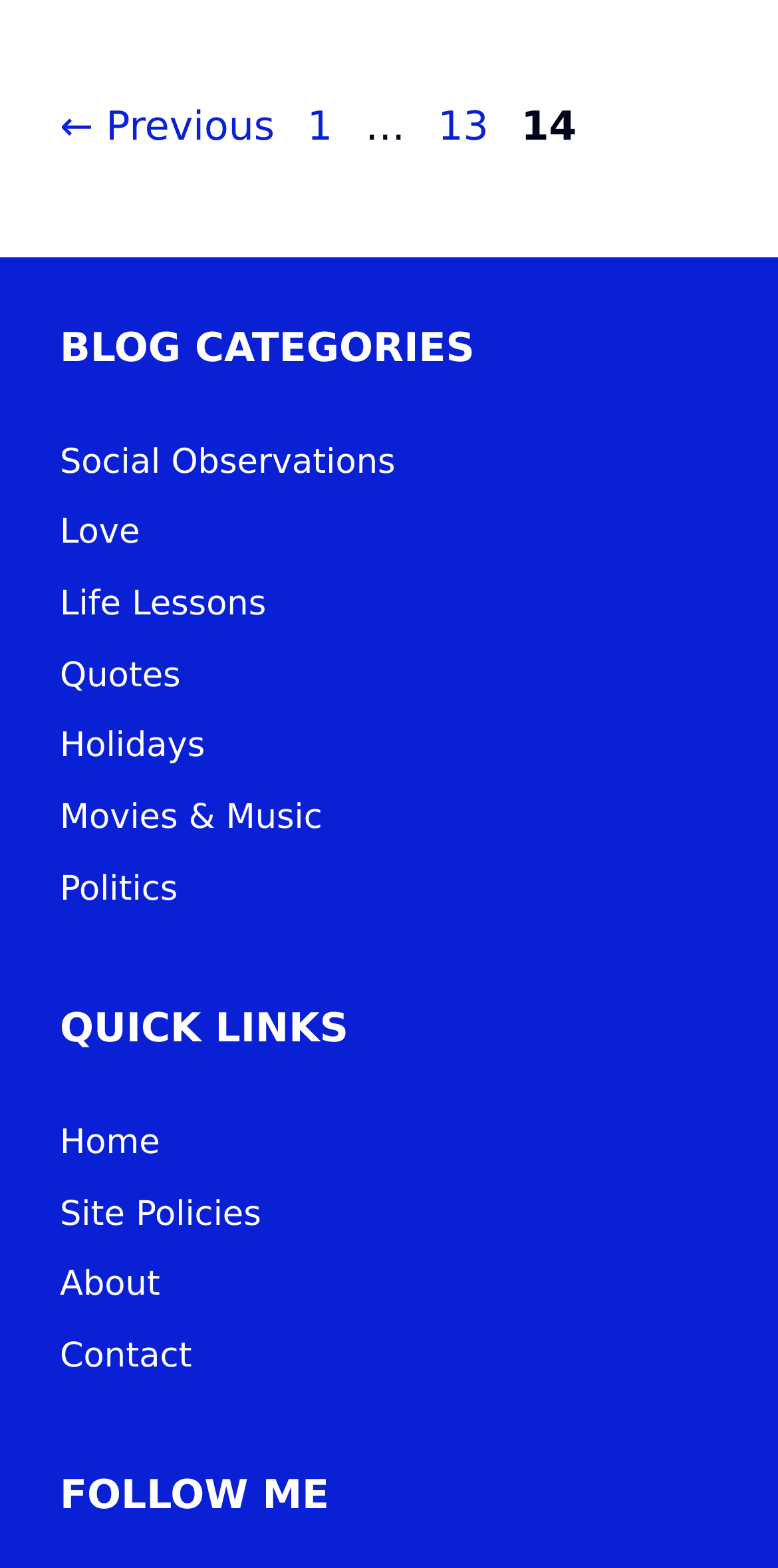Given the element description Life Lessons, identify the bounding box coordinates for the UI element on the webpage screenshot. The format should be (top-left x, top-left y, bottom-right x, bottom-right y), with values between 0 and 1.

[0.077, 0.373, 0.342, 0.398]